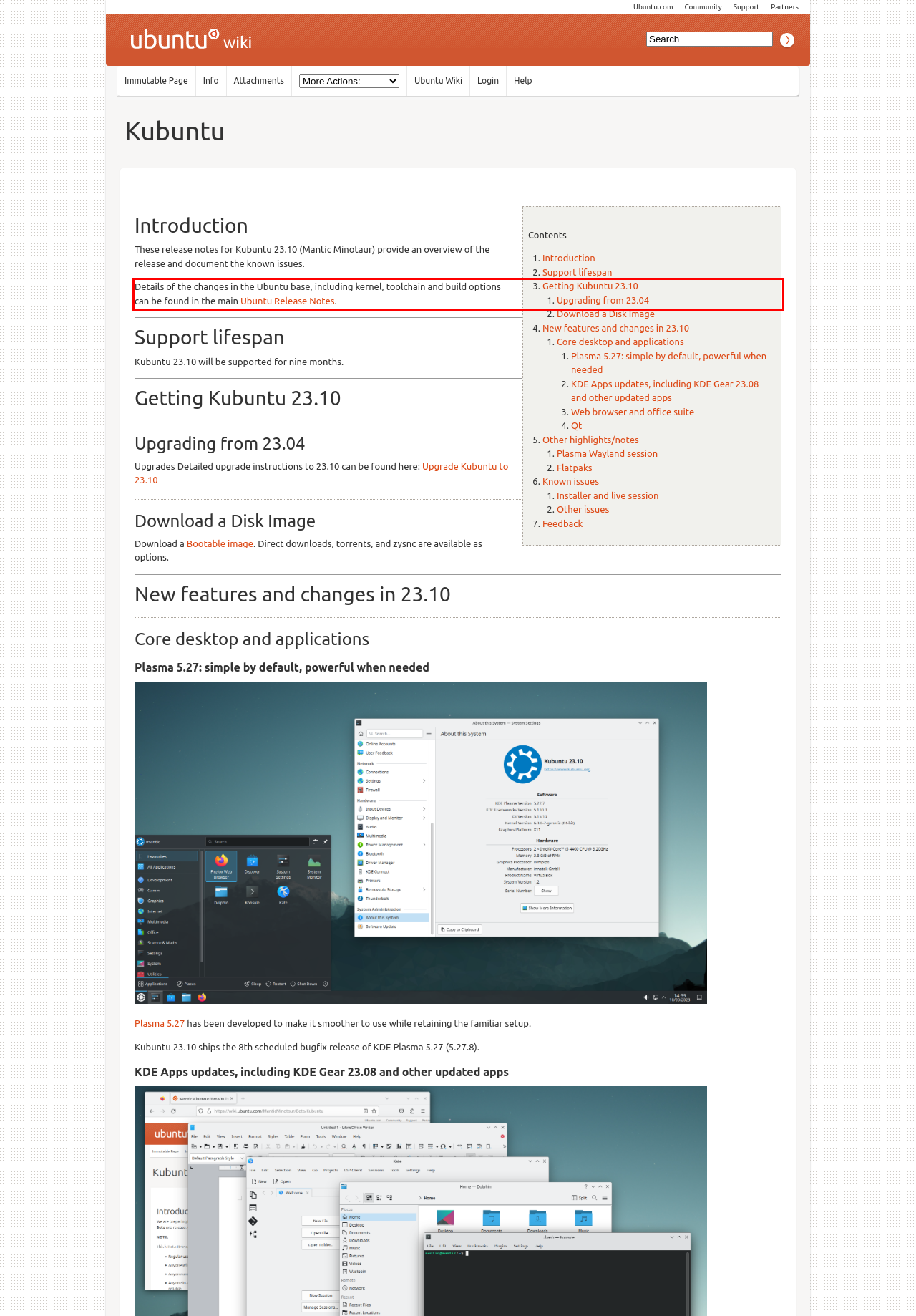Within the screenshot of a webpage, identify the red bounding box and perform OCR to capture the text content it contains.

Details of the changes in the Ubuntu base, including kernel, toolchain and build options can be found in the main Ubuntu Release Notes.